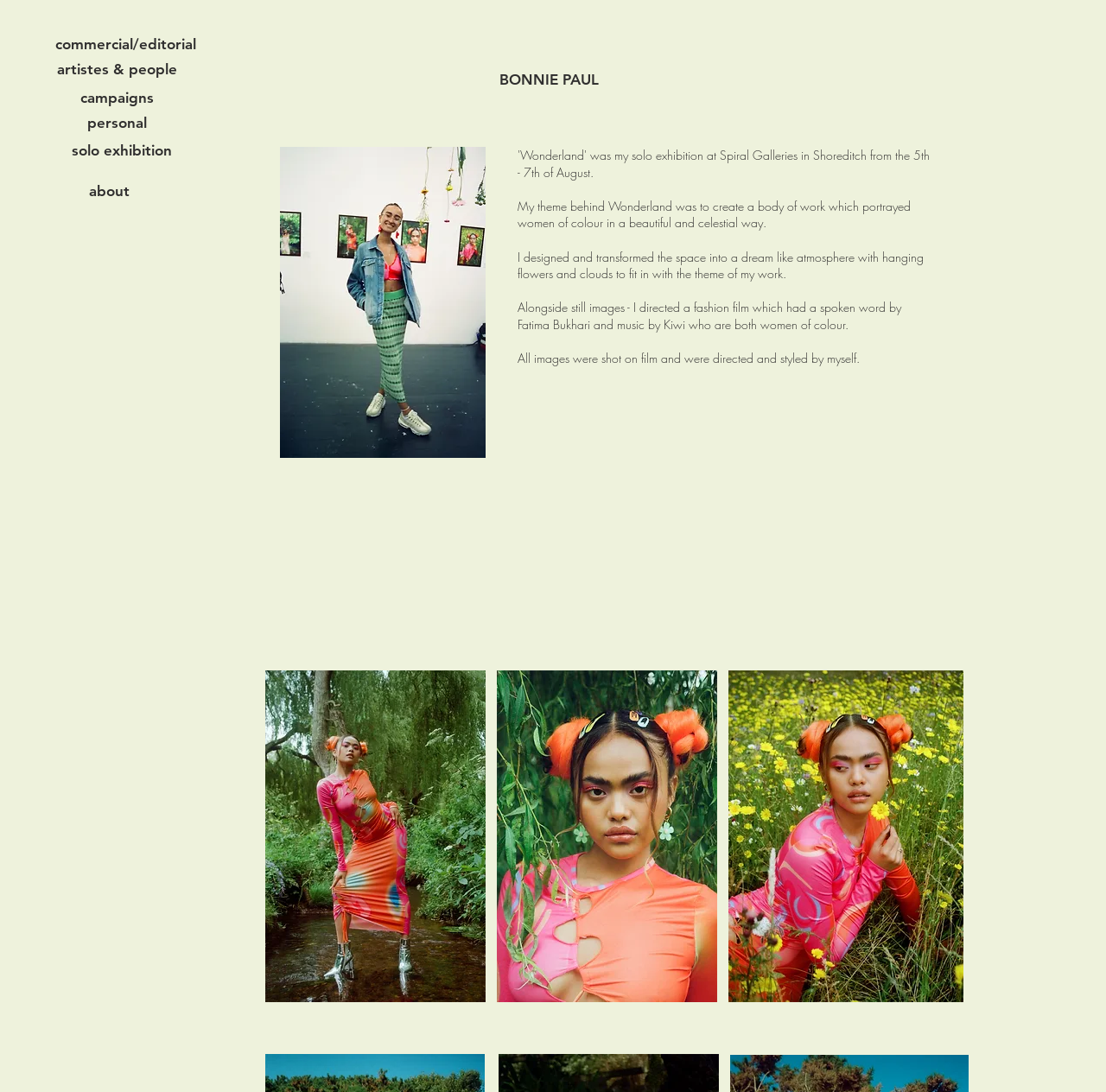What is the theme of the solo exhibition?
From the screenshot, provide a brief answer in one word or phrase.

Wonderland